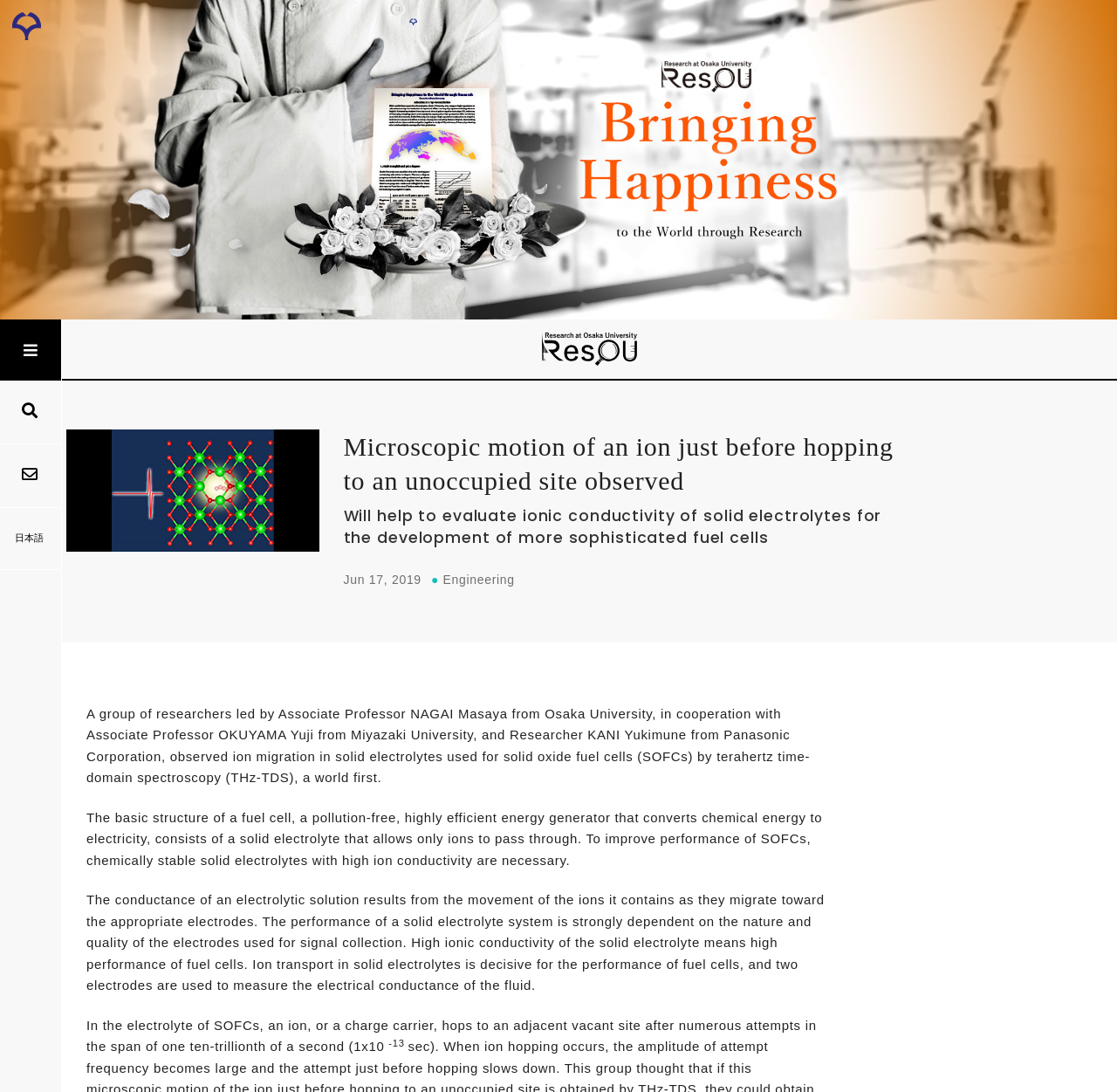What is the name of the university involved in the research?
Using the image as a reference, answer with just one word or a short phrase.

Osaka University